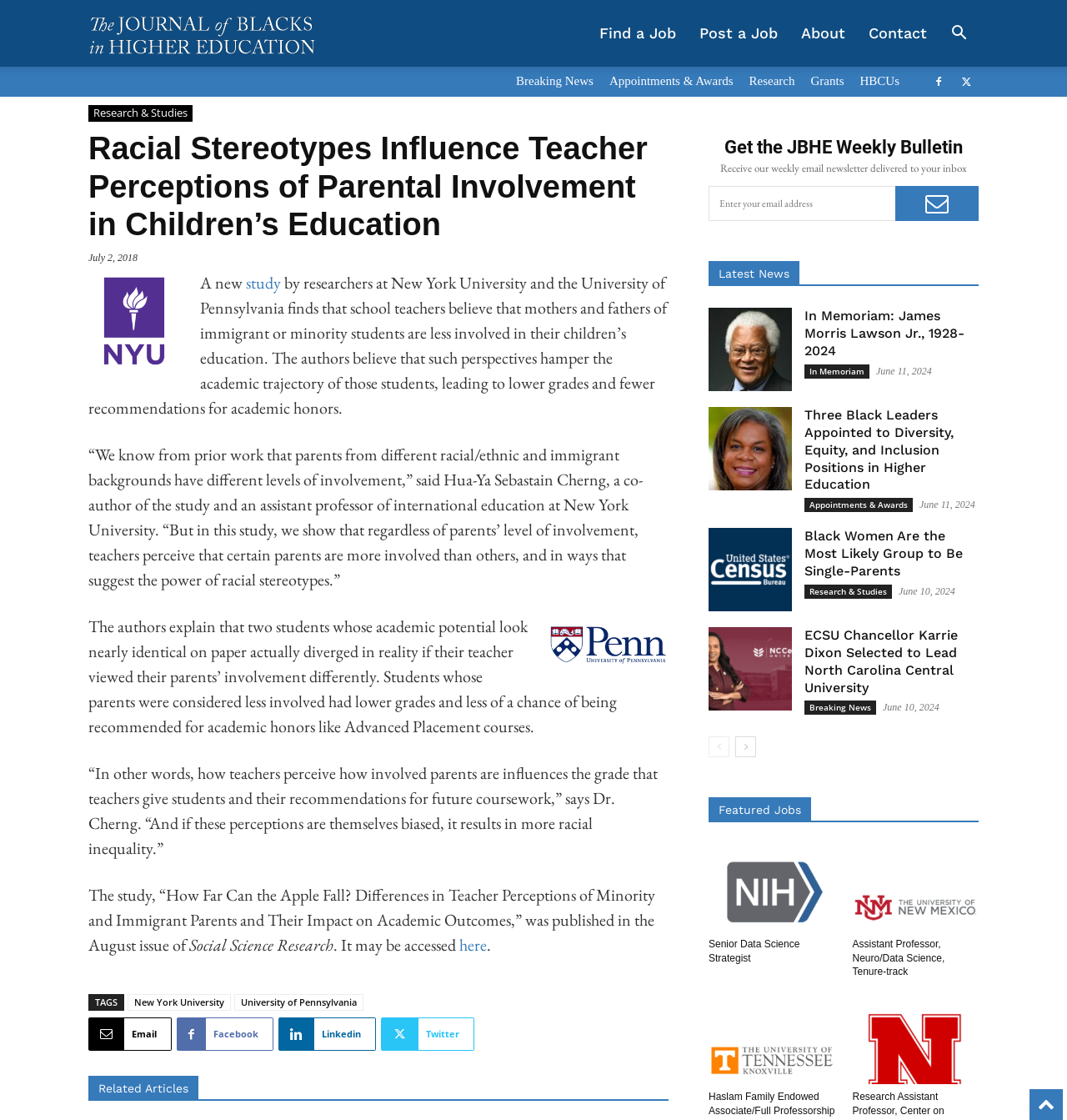What is the purpose of the 'Get the JBHE Weekly Bulletin' section?
Analyze the screenshot and provide a detailed answer to the question.

The purpose of the 'Get the JBHE Weekly Bulletin' section can be inferred from the text and the input field for email address, which suggests that users can enter their email address to receive a weekly newsletter from JBHE.